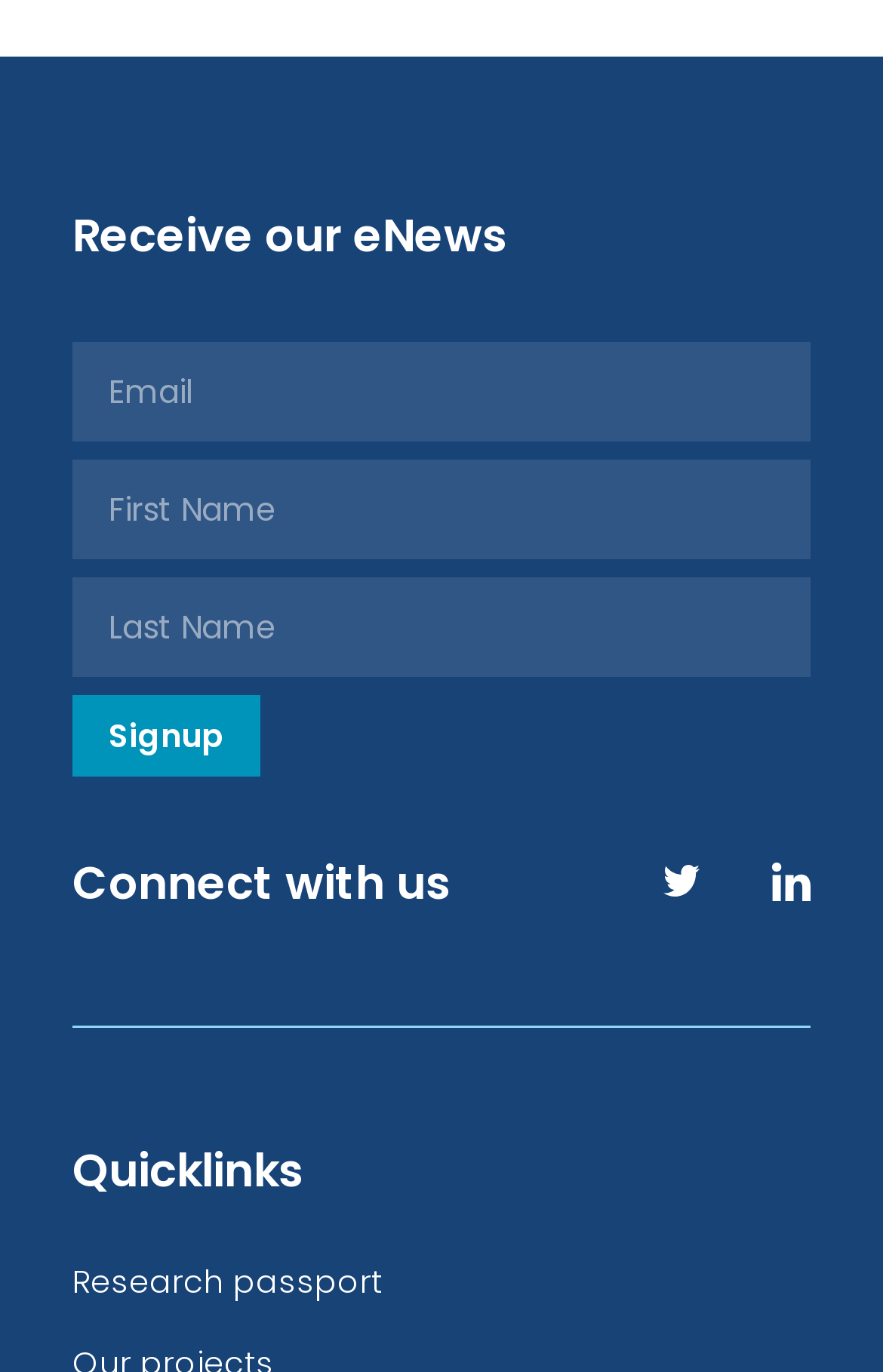Pinpoint the bounding box coordinates of the element you need to click to execute the following instruction: "Download Qin_2022_BiB_KLFDAPC_CC.pdf". The bounding box should be represented by four float numbers between 0 and 1, in the format [left, top, right, bottom].

None